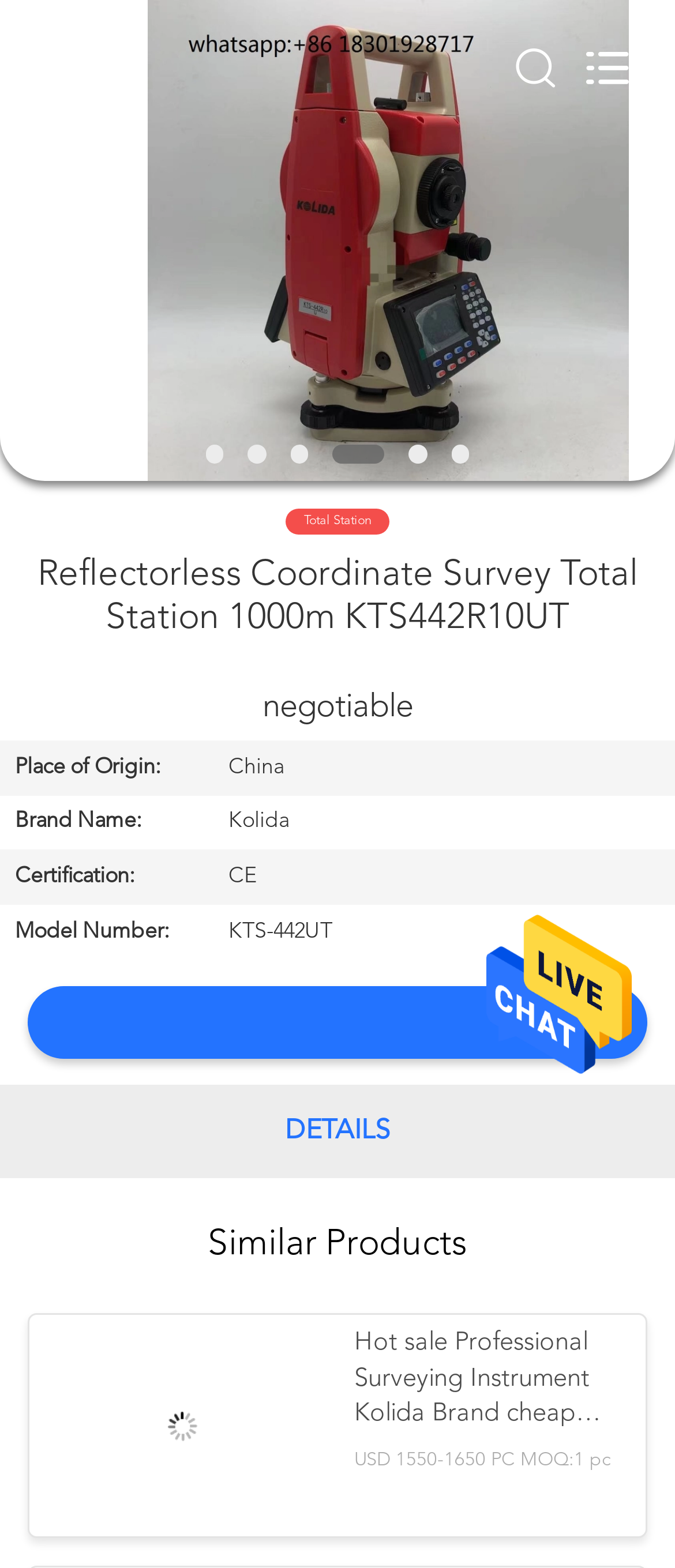Please provide the bounding box coordinates for the UI element as described: "name="search" placeholder="Search what you want"". The coordinates must be four floats between 0 and 1, represented as [left, top, right, bottom].

[0.0, 0.0, 0.88, 0.086]